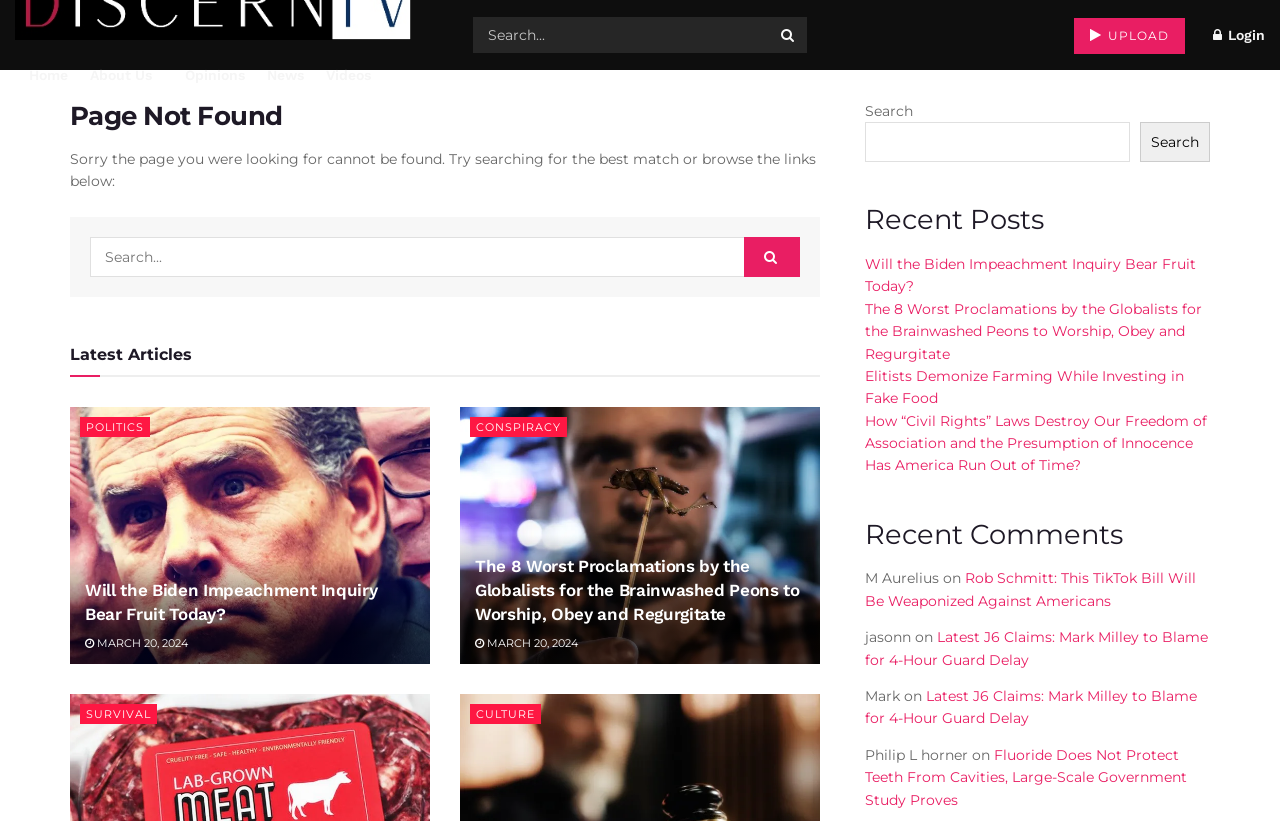Observe the image and answer the following question in detail: What type of articles are featured on the website?

The webpage features articles with titles such as 'Will the Biden Impeachment Inquiry Bear Fruit Today?' and 'The 8 Worst Proclamations by the Globalists for the Brainwashed Peons to Worship, Obey and Regurgitate', which suggest that the website focuses on political and conspiracy-related topics.